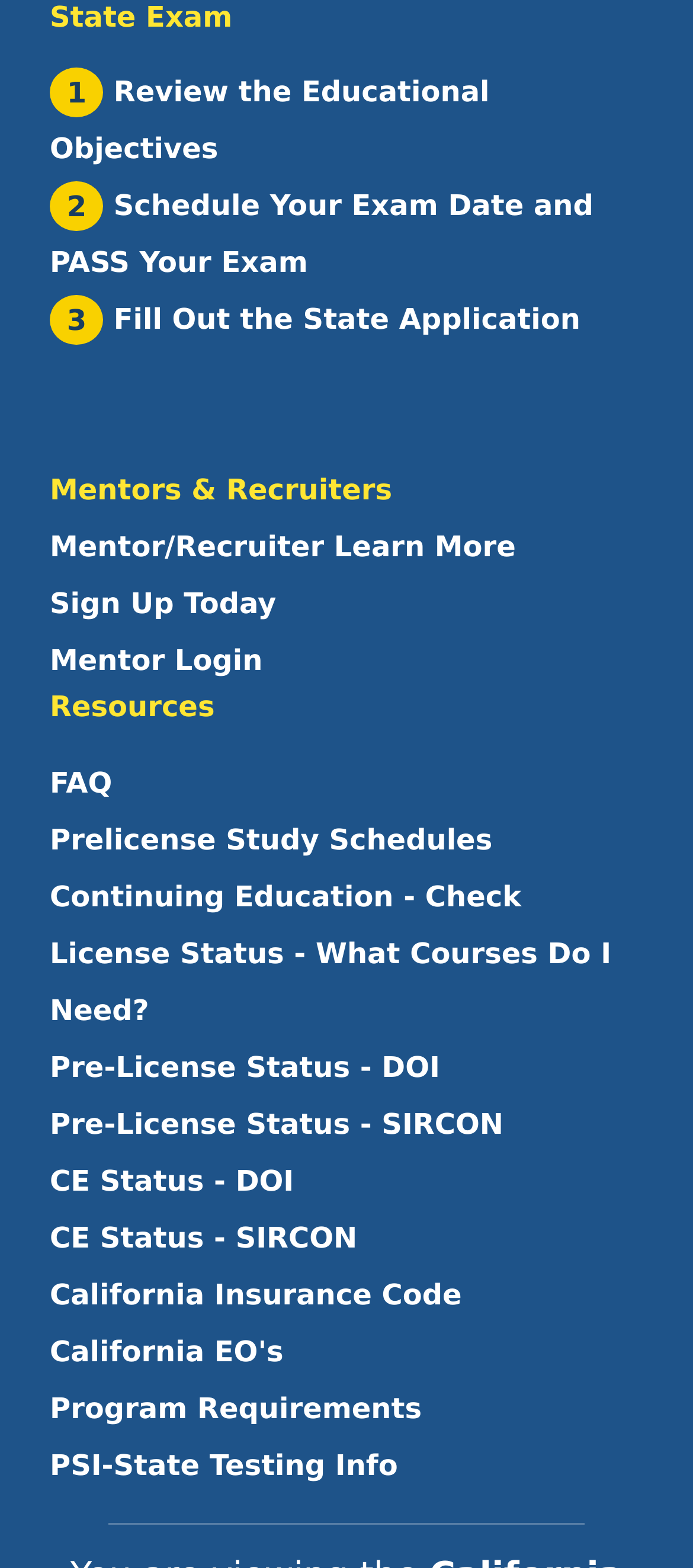Can you specify the bounding box coordinates of the area that needs to be clicked to fulfill the following instruction: "Review the Educational Objectives"?

[0.072, 0.041, 0.928, 0.114]